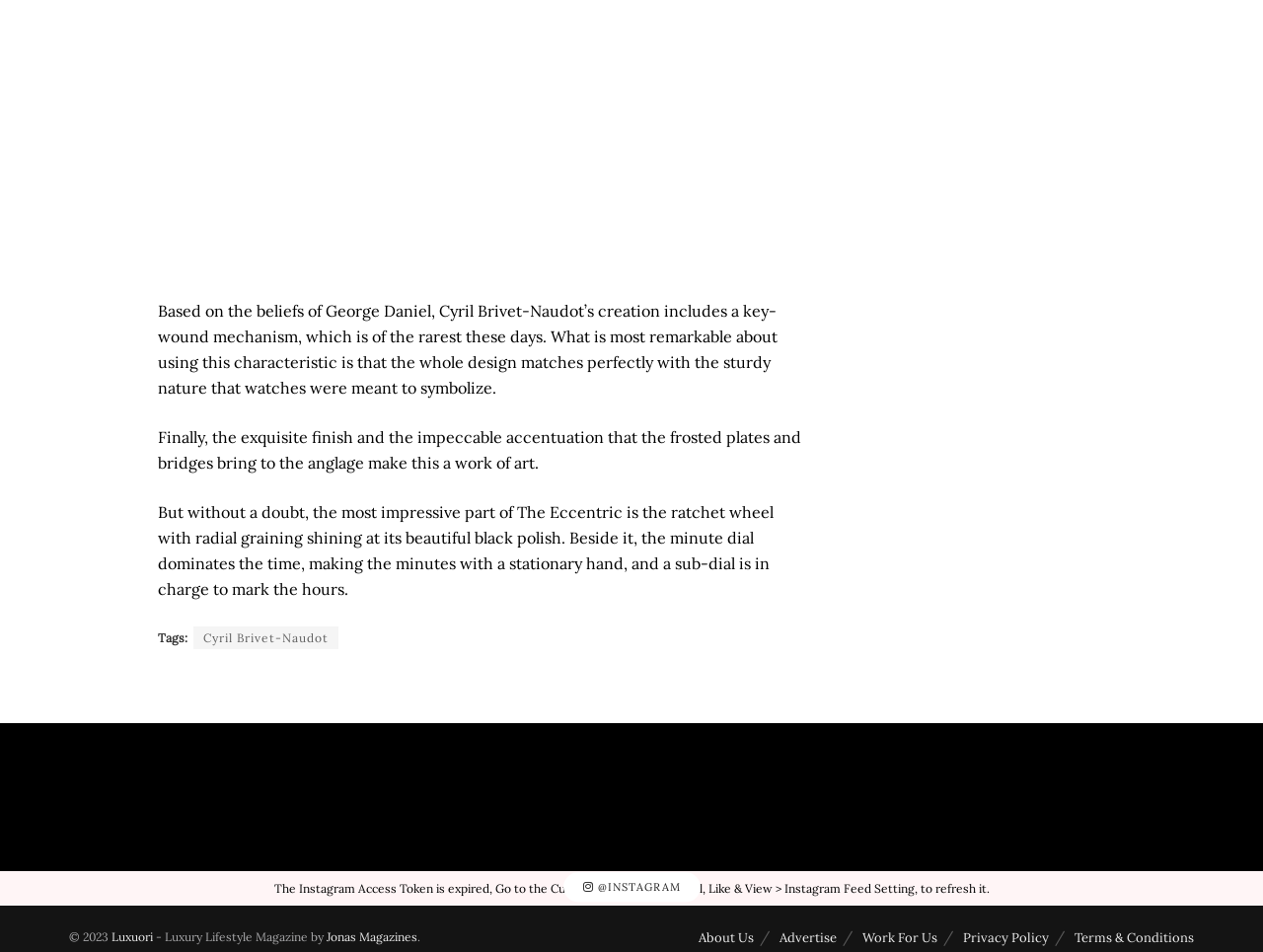Locate the bounding box coordinates of the region to be clicked to comply with the following instruction: "Check the about us page". The coordinates must be four float numbers between 0 and 1, in the form [left, top, right, bottom].

[0.553, 0.976, 0.597, 0.994]